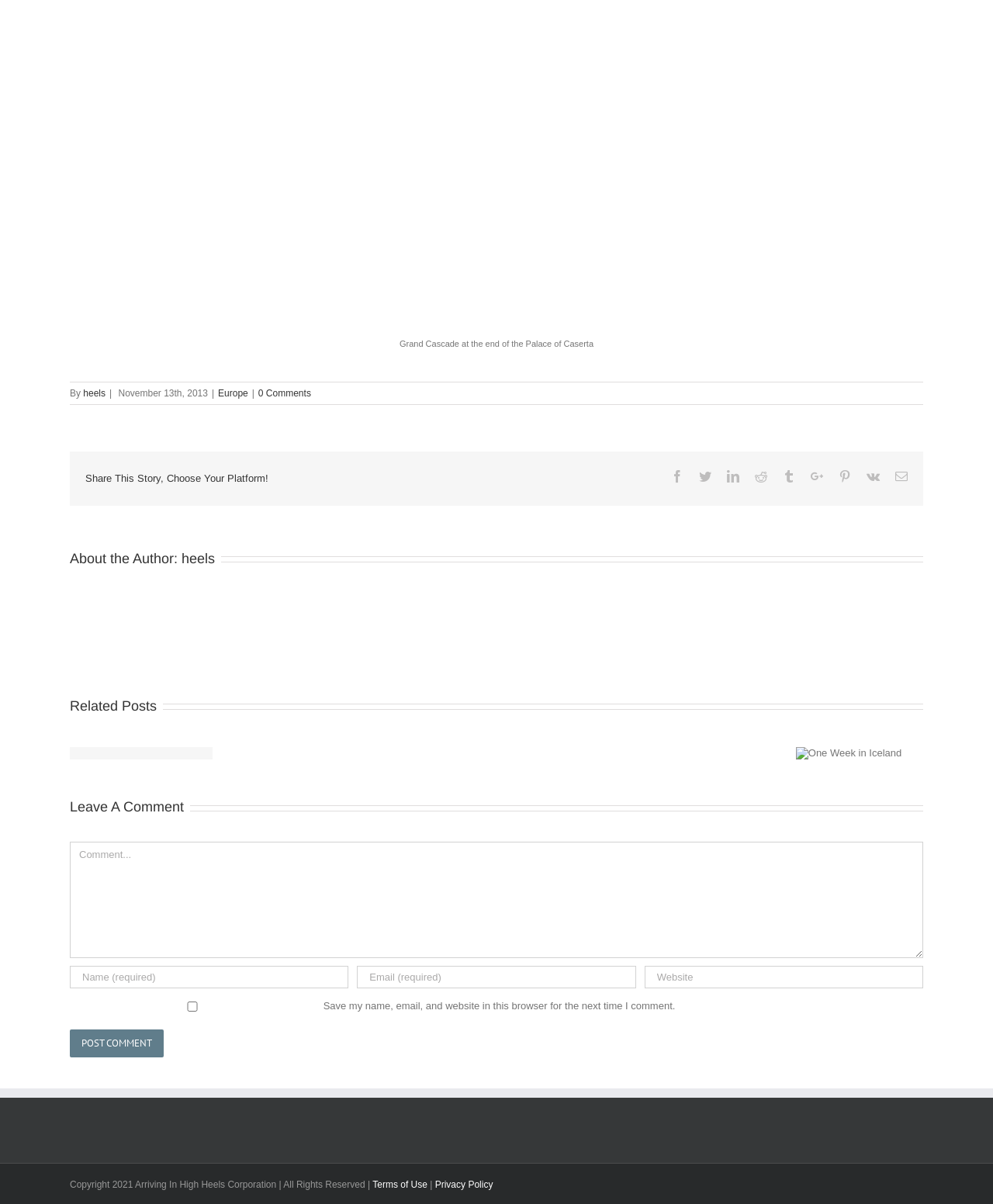Who is the author of this article?
Please describe in detail the information shown in the image to answer the question.

The author of the article is mentioned in the StaticText element with the text 'By', which is followed by a link element with the text 'heels'.